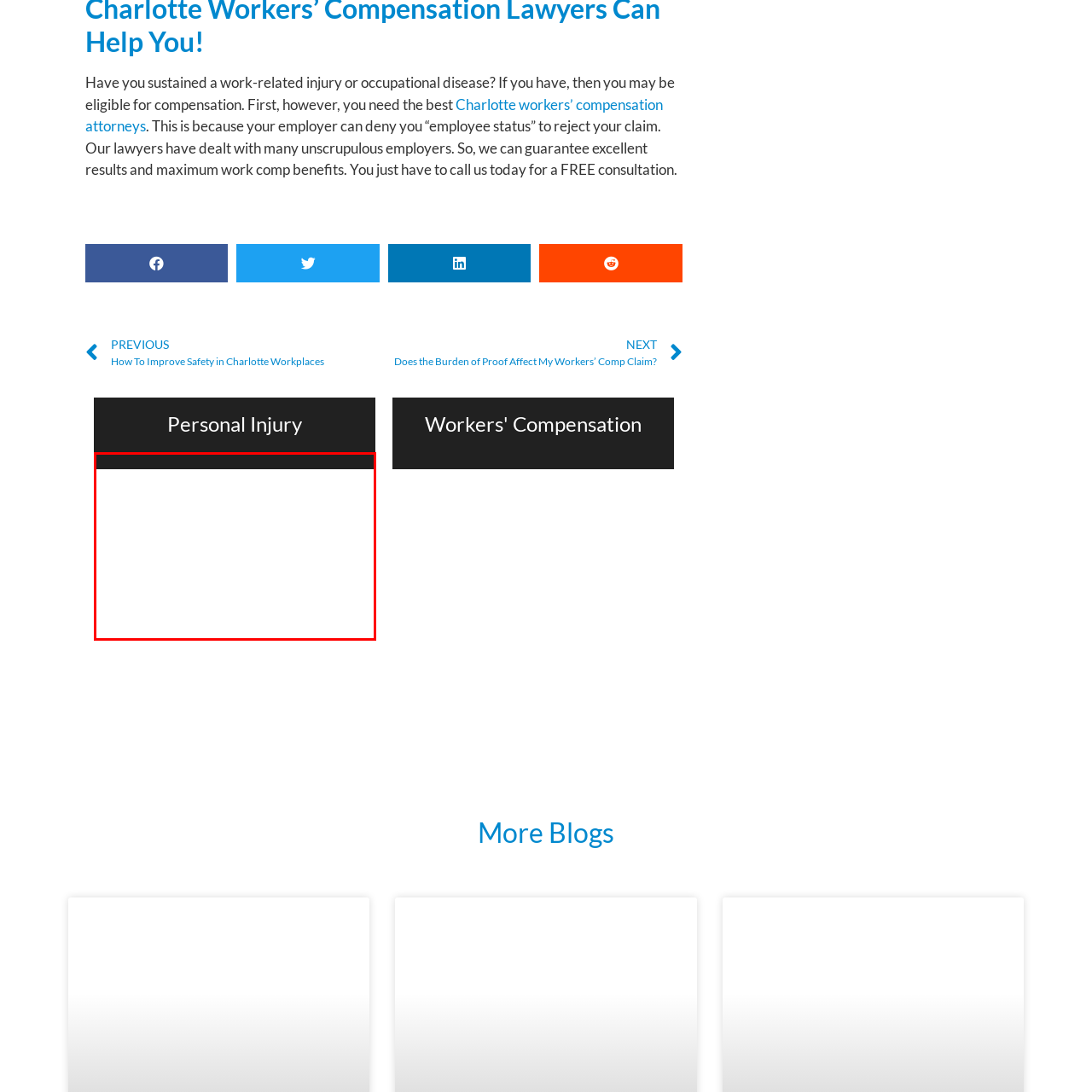Thoroughly describe the scene within the red-bordered area of the image.

The image is titled "injuries-covered-workers'-comp" and is likely associated with topics related to workers’ compensation. It appears in a section of the webpage discussing eligibility for compensation in case of work-related injuries or occupational diseases. This caption is relevant for those seeking information about the types of injuries that are covered under workers' compensation schemes. The context suggests an emphasis on the legal and supportive resources available for individuals who have suffered from workplace incidents, highlighting the importance of understanding one’s rights and the potential for receiving due compensation.